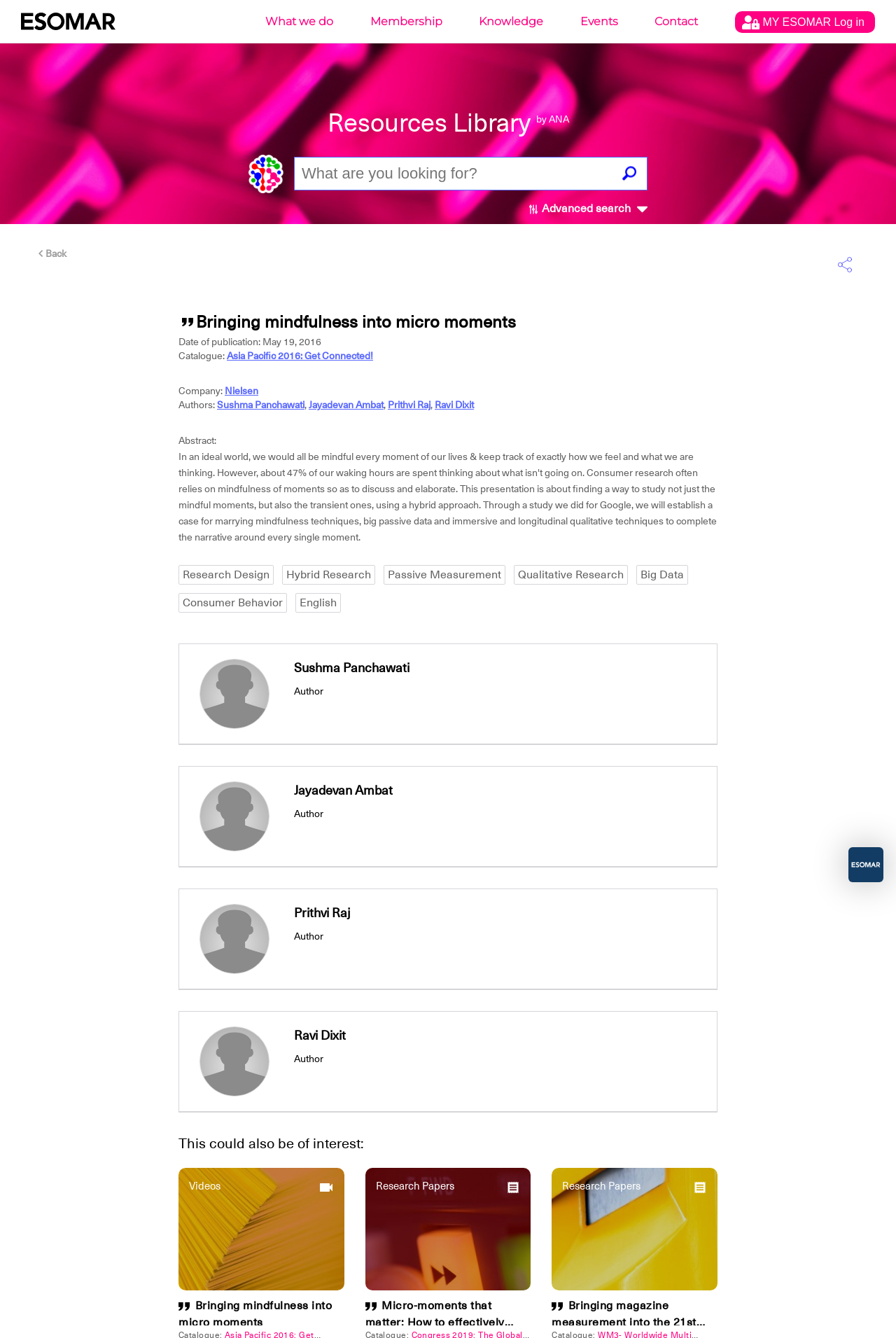Determine the webpage's heading and output its text content.

Resources Library by ANA